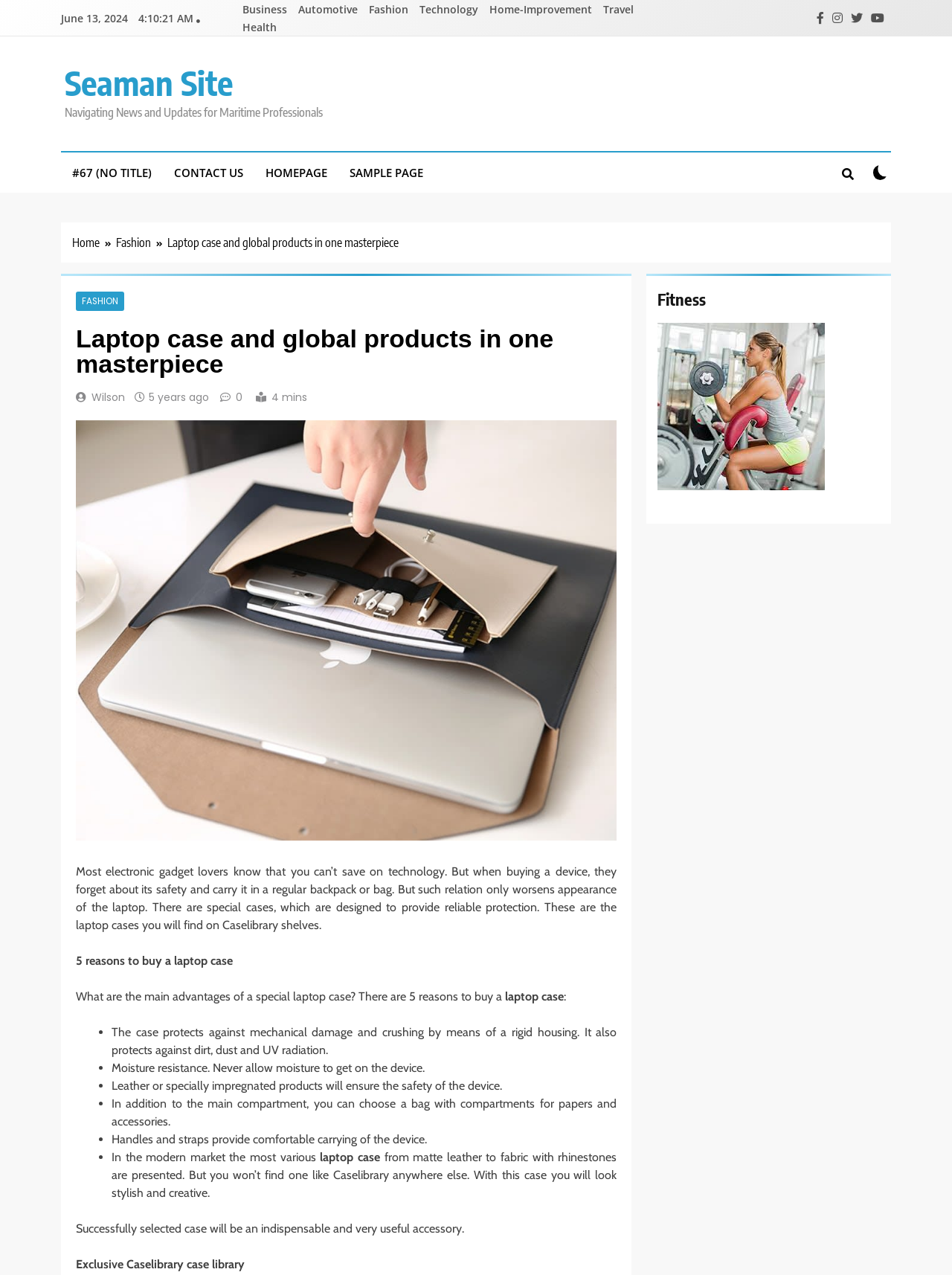Pinpoint the bounding box coordinates of the clickable element needed to complete the instruction: "Click on Business". The coordinates should be provided as four float numbers between 0 and 1: [left, top, right, bottom].

[0.25, 0.002, 0.306, 0.013]